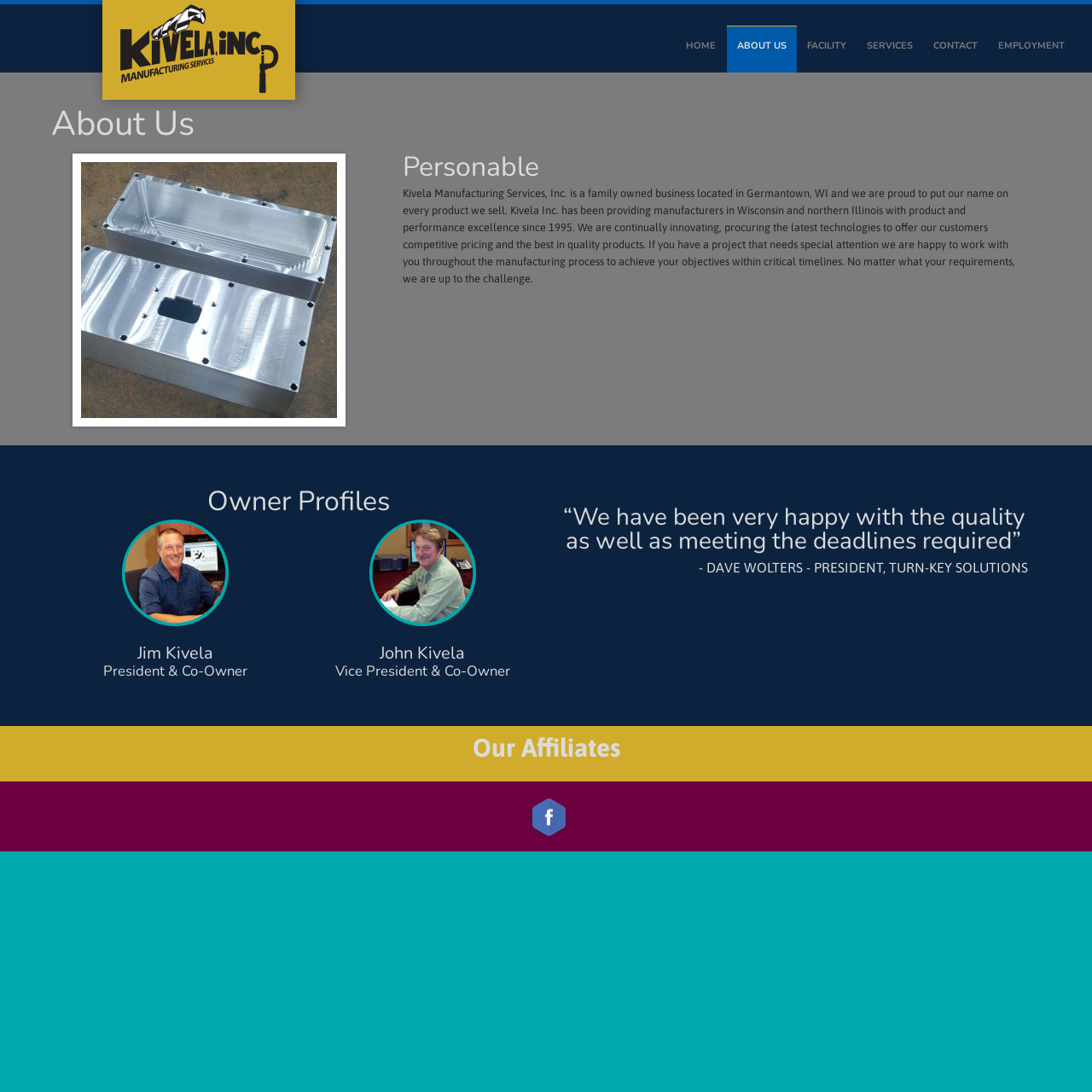Please locate the clickable area by providing the bounding box coordinates to follow this instruction: "View the About Us image".

[0.066, 0.141, 0.316, 0.391]